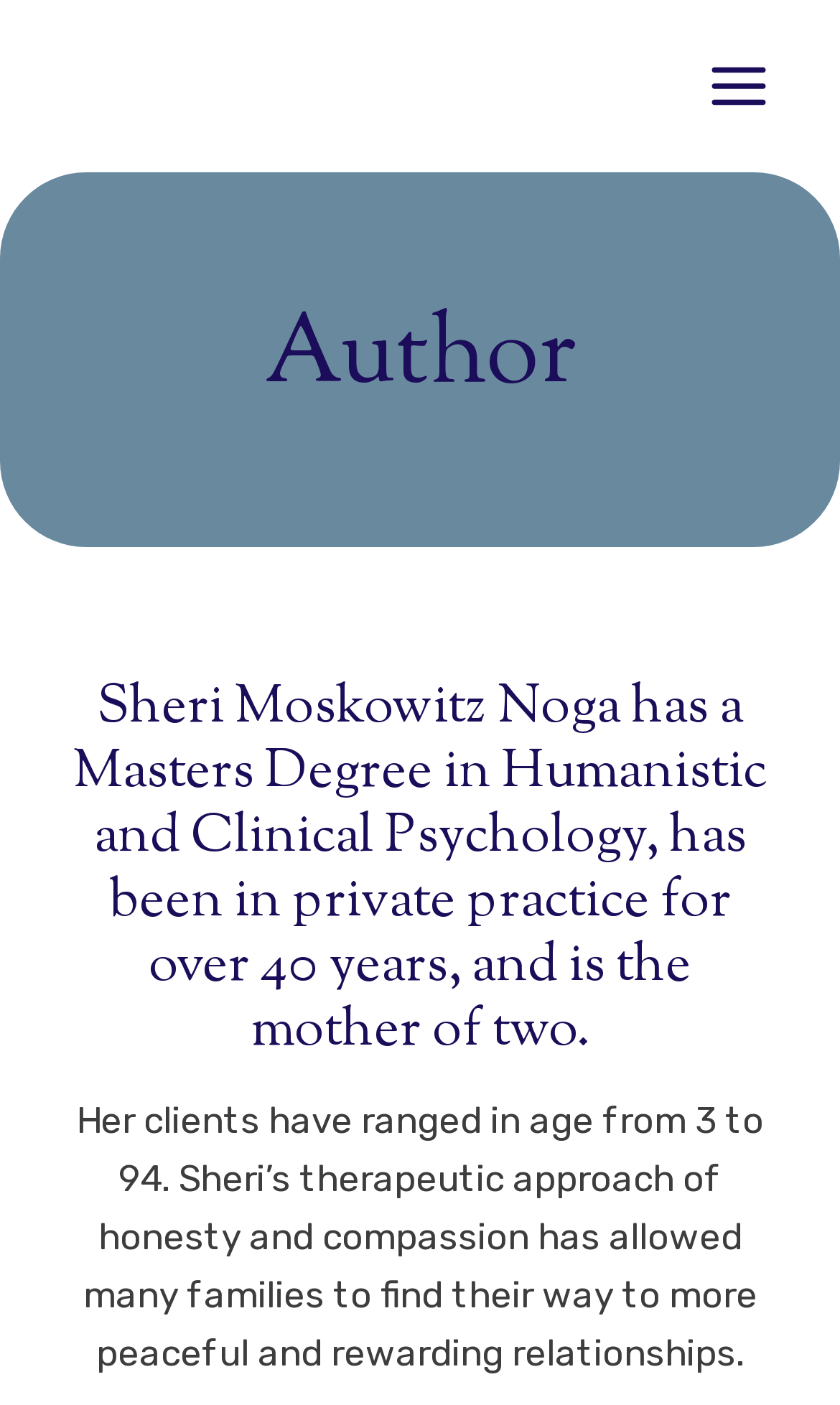Please determine the bounding box coordinates for the UI element described here. Use the format (top-left x, top-left y, bottom-right x, bottom-right y) with values bounded between 0 and 1: Toggle Menu

[0.819, 0.03, 0.938, 0.093]